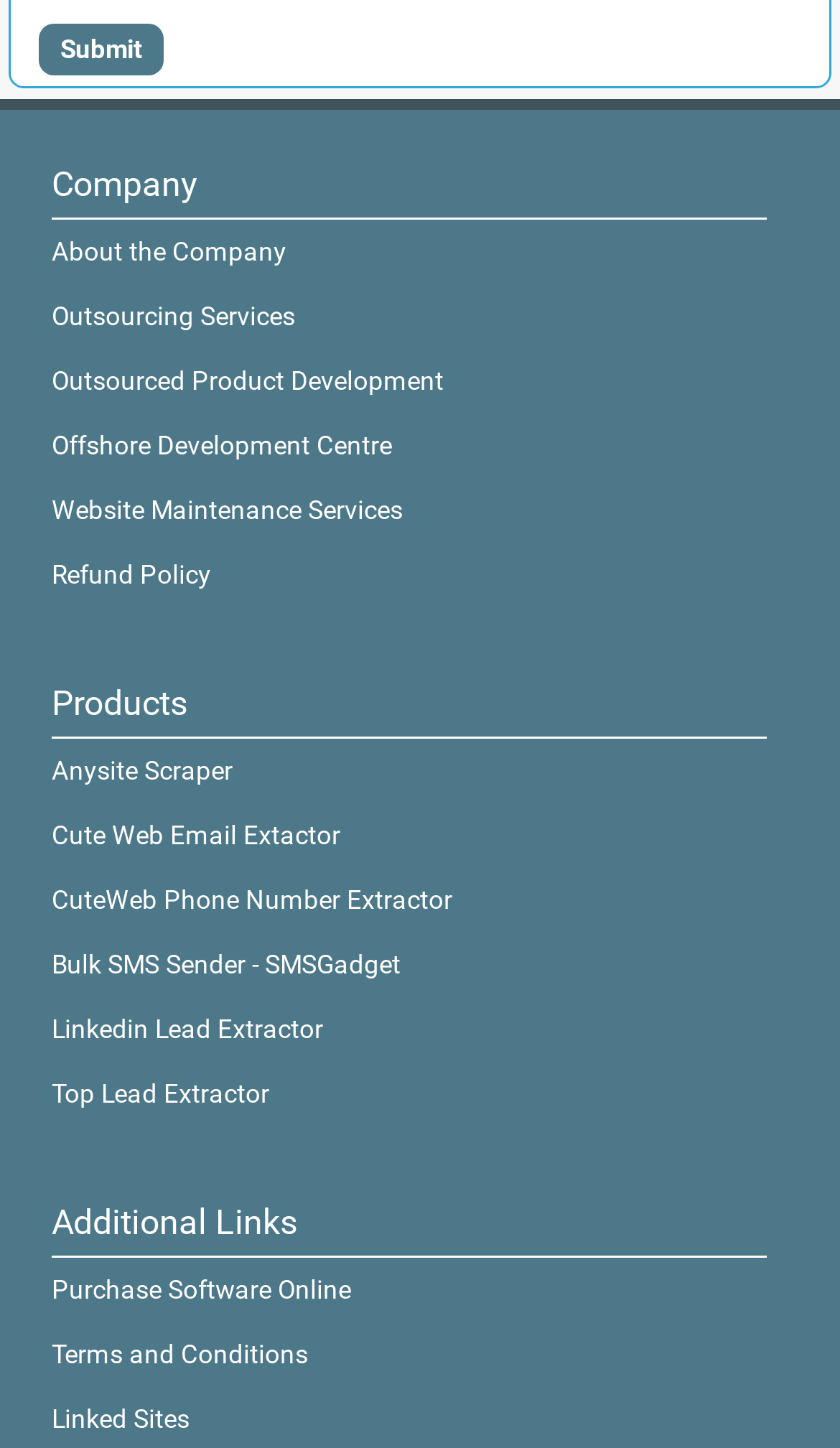How many static text elements are there on the webpage?
Using the image, answer in one word or phrase.

3